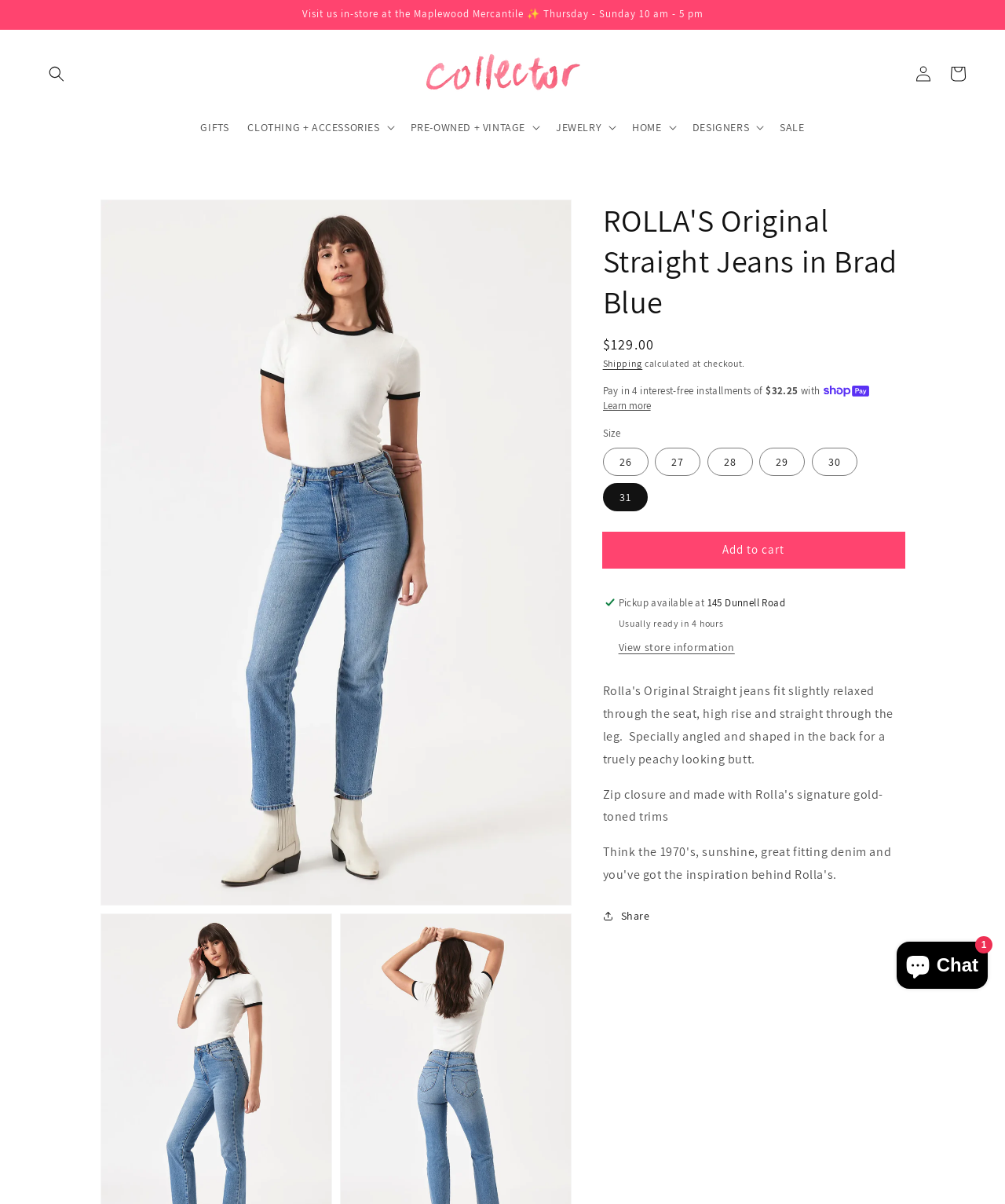Answer the question in a single word or phrase:
What is the current size selected for the jeans?

31